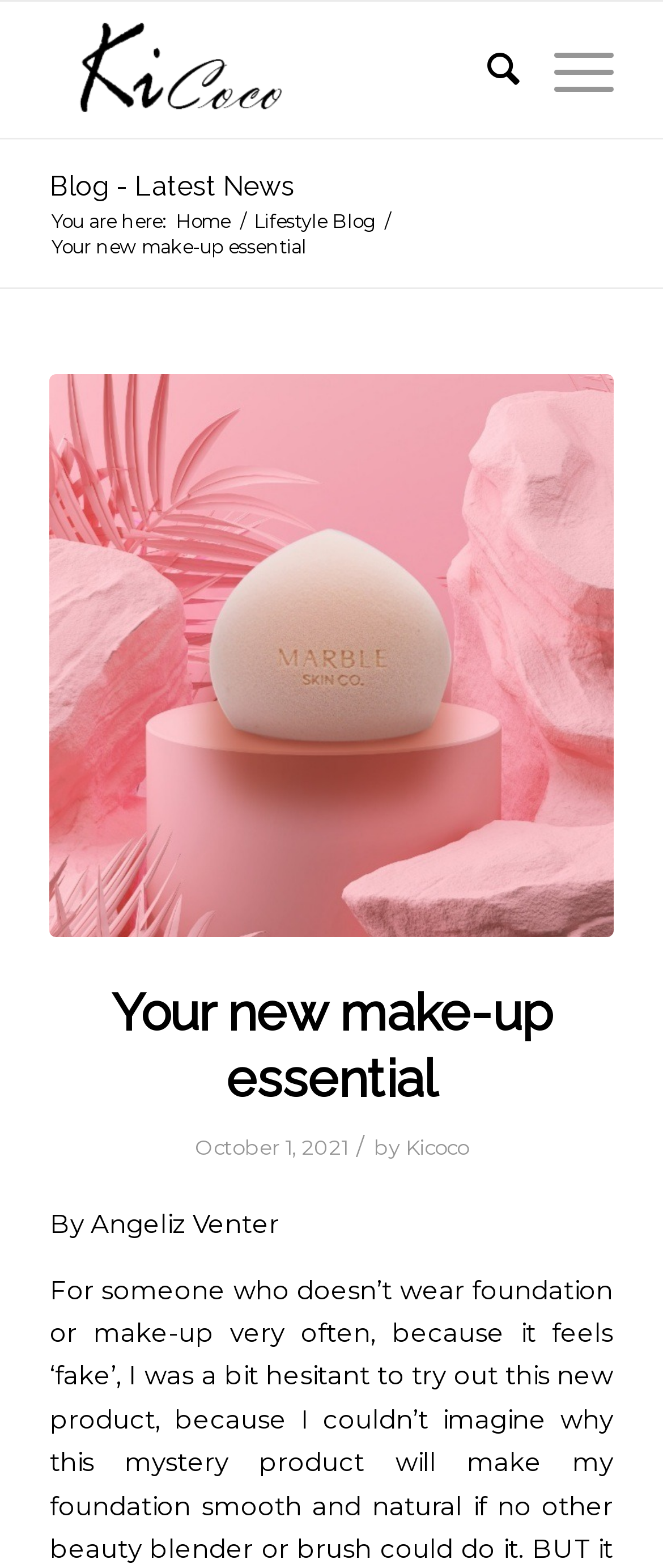Locate the bounding box coordinates of the element's region that should be clicked to carry out the following instruction: "Click on the Kicoco logo". The coordinates need to be four float numbers between 0 and 1, i.e., [left, top, right, bottom].

[0.075, 0.001, 0.449, 0.088]